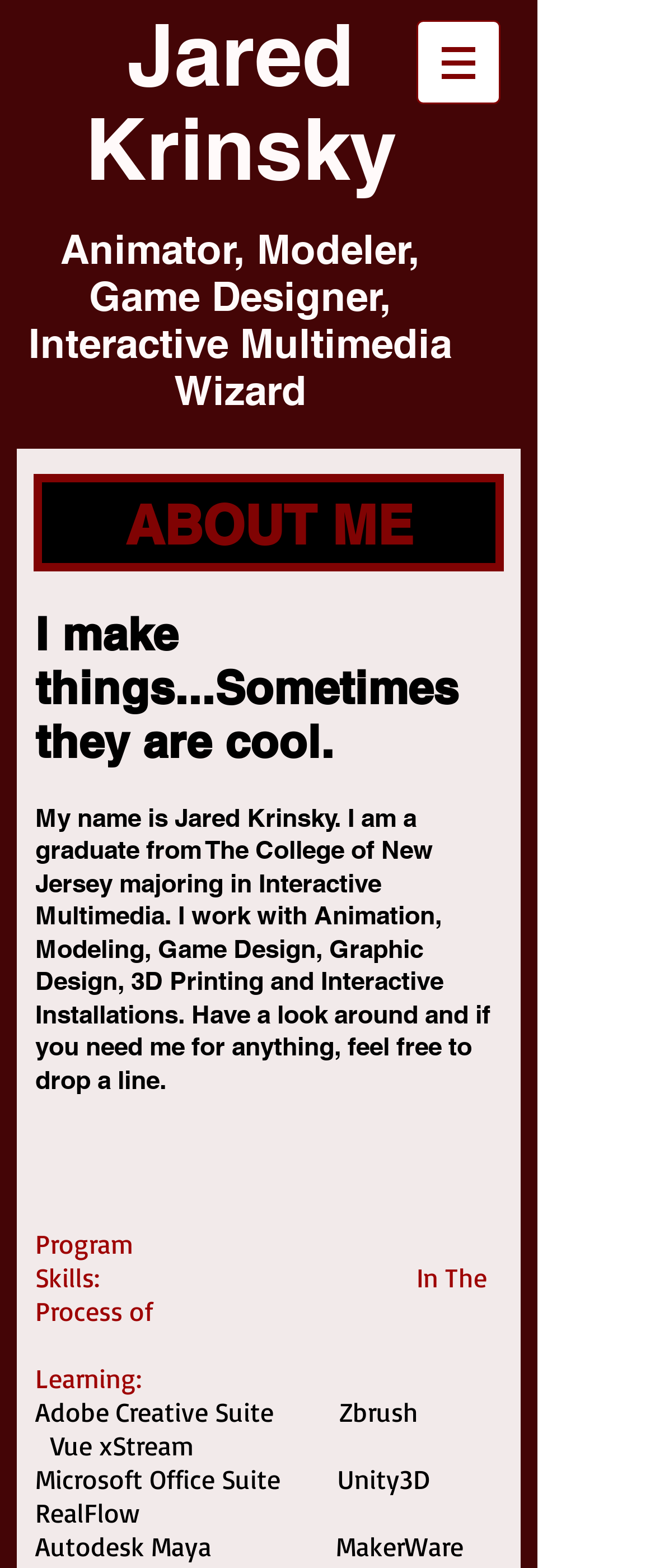What is Jared Krinsky's educational background?
Please interpret the details in the image and answer the question thoroughly.

According to the webpage, Jared Krinsky is a graduate from The College of New Jersey, majoring in Interactive Multimedia.